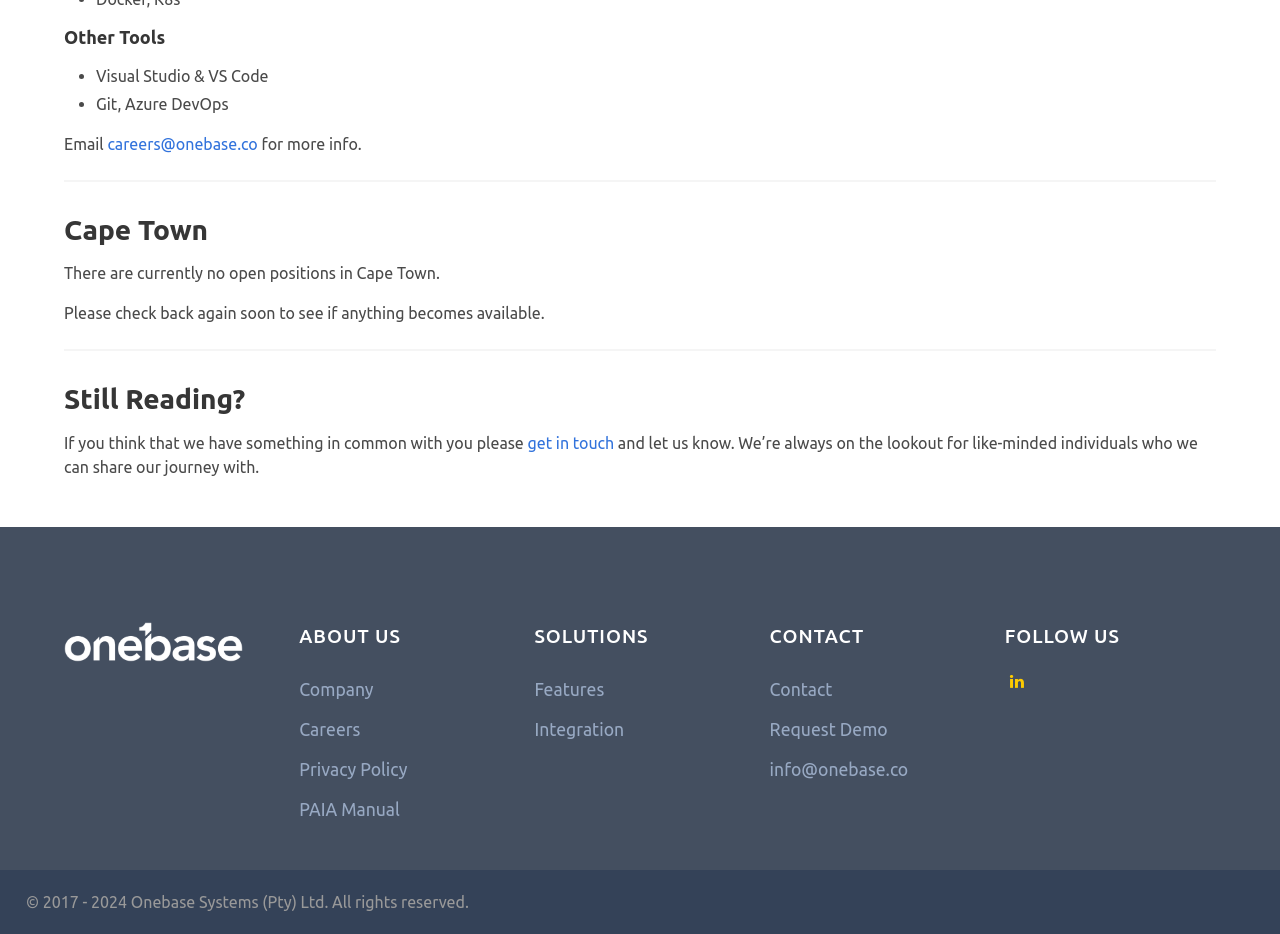Calculate the bounding box coordinates for the UI element based on the following description: "Reviews (0)". Ensure the coordinates are four float numbers between 0 and 1, i.e., [left, top, right, bottom].

None